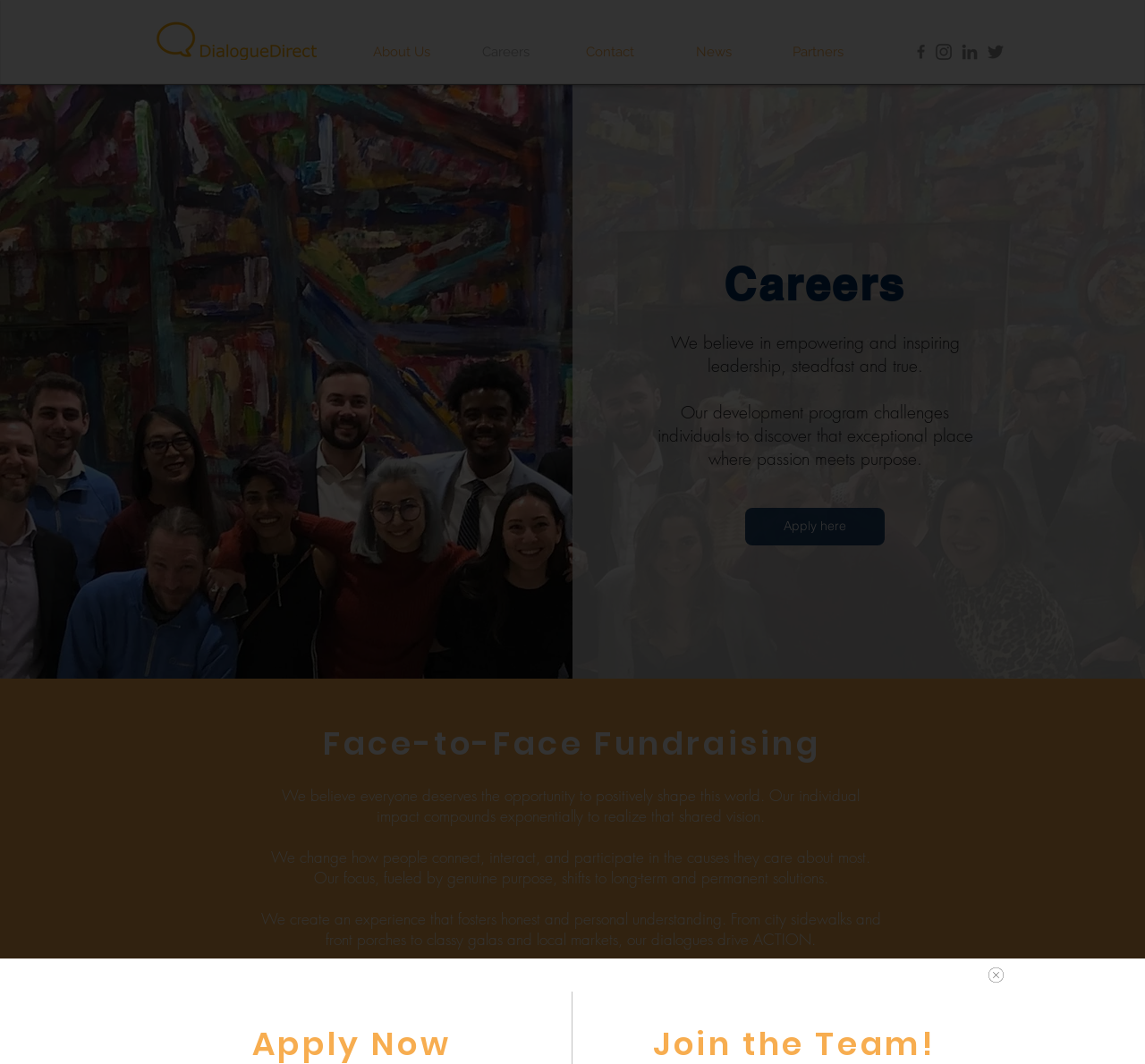Bounding box coordinates are specified in the format (top-left x, top-left y, bottom-right x, bottom-right y). All values are floating point numbers bounded between 0 and 1. Please provide the bounding box coordinate of the region this sentence describes: News

[0.578, 0.018, 0.669, 0.08]